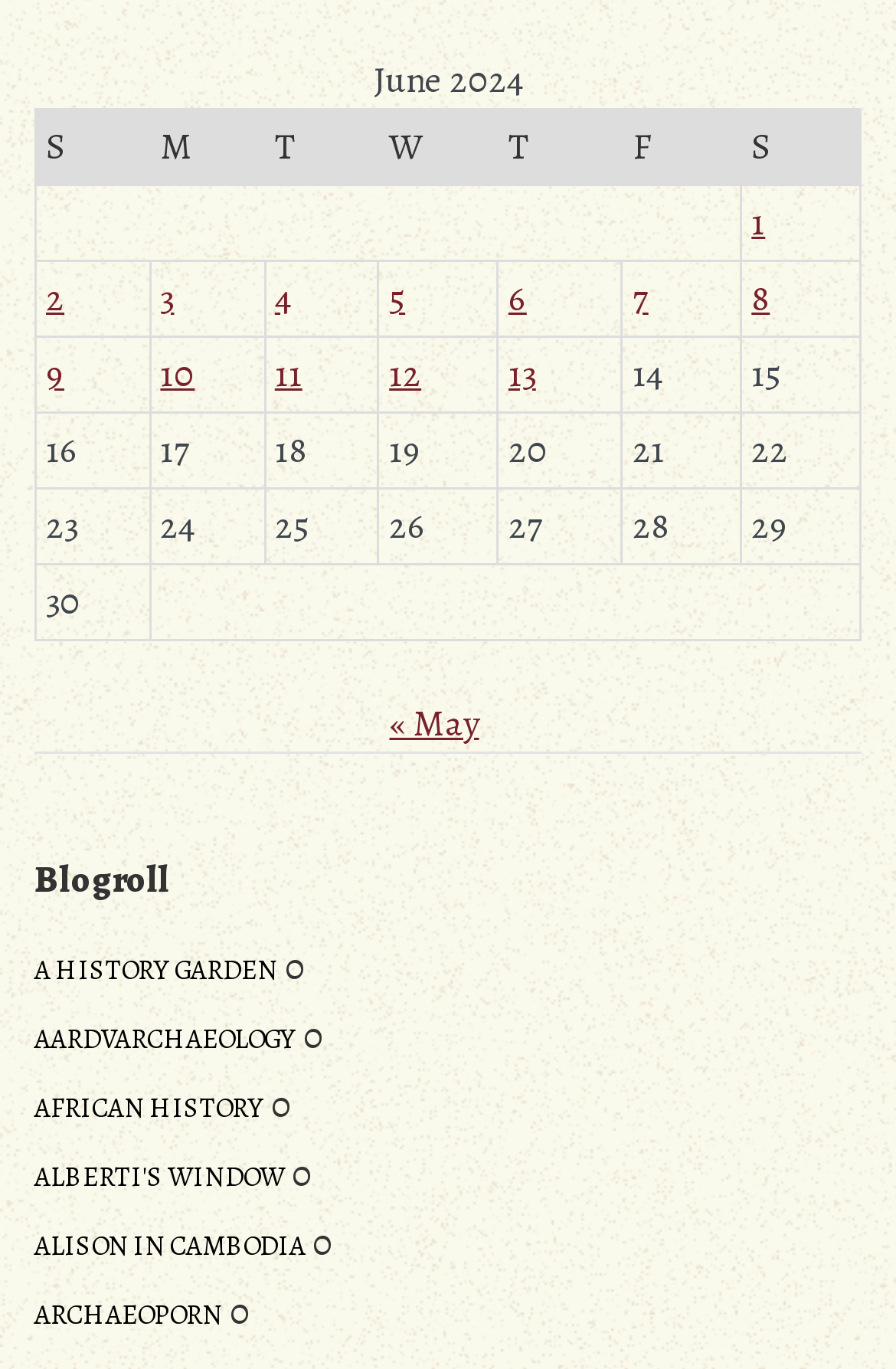Please give a succinct answer using a single word or phrase:
How many columns are in the table?

7